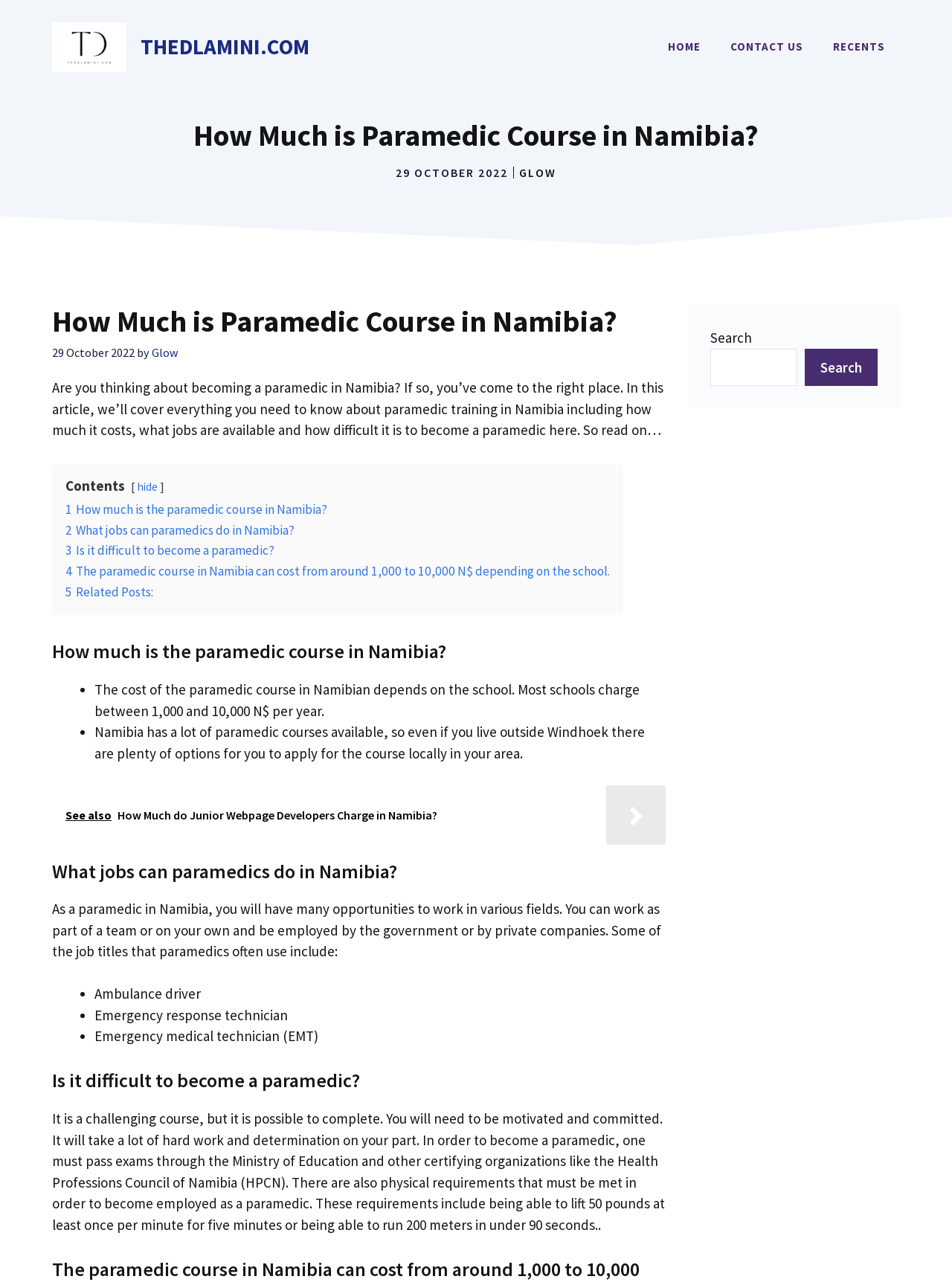Find and specify the bounding box coordinates that correspond to the clickable region for the instruction: "Read the article 'How Much do Junior Webpage Developers Charge in Namibia?'".

[0.055, 0.611, 0.699, 0.657]